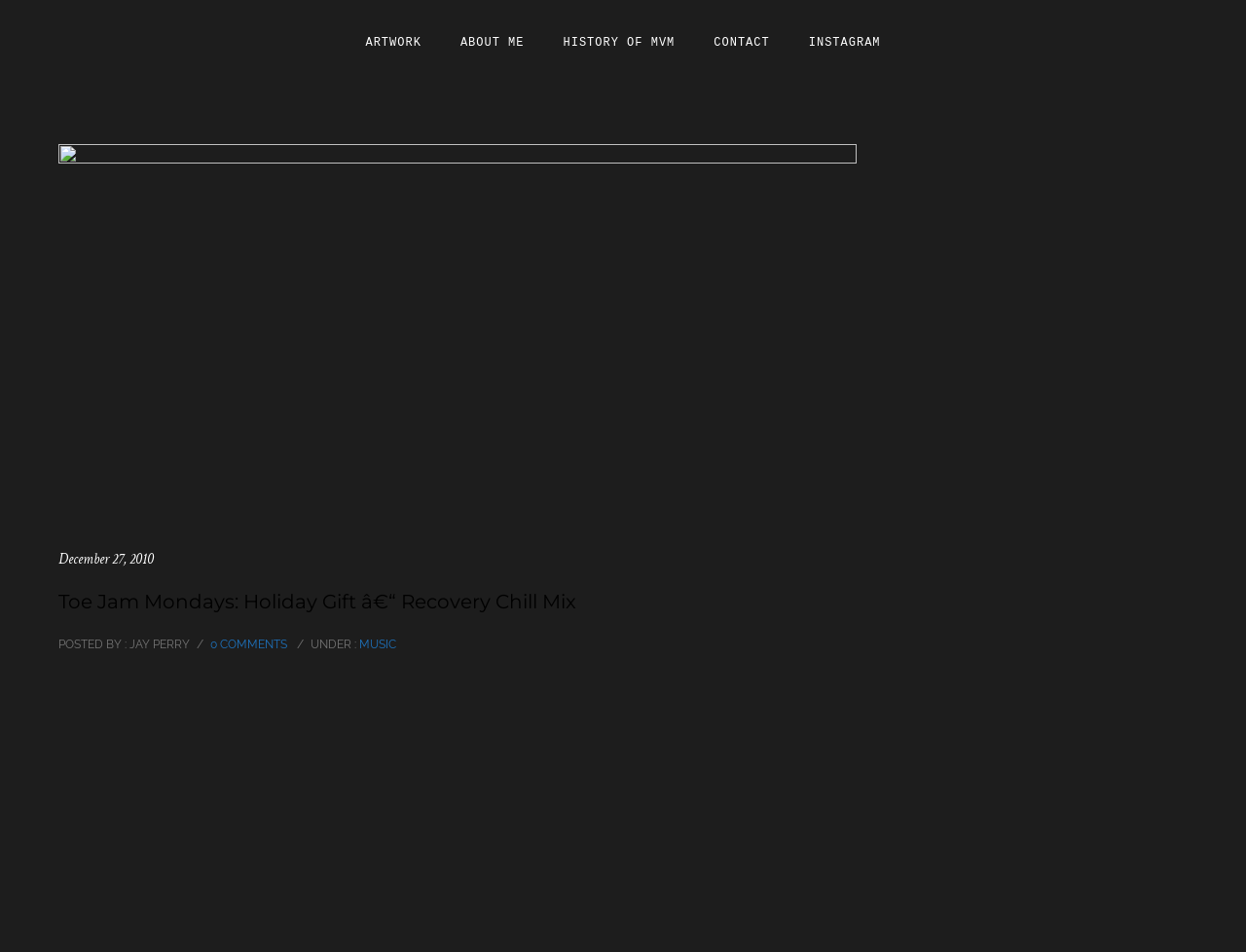Generate a thorough caption that explains the contents of the webpage.

The webpage is about "Toe Jam Mondays: Holiday Gift – Recovery Chill Mix" by Monsters vs Me. At the top, there are five horizontal links: "ARTWORK", "ABOUT ME", "HISTORY OF MVM", "CONTACT", and "INSTAGRAM", evenly spaced and aligned. 

Below these links, there is a large section that takes up most of the page. On the top-left of this section, there is a link with no text, and above it, there is a header with no text. 

Inside the header, there are two elements: a link to "December 27, 2010" and a heading that repeats the title "Toe Jam Mondays: Holiday Gift – Recovery Chill Mix". 

Below the header, there are four lines of text. The first line says "POSTED BY : JAY PERRY". The second line has a forward slash. The third line is a link to "0 COMMENTS". The fourth line says "UNDER :" and is followed by a link to "MUSIC".